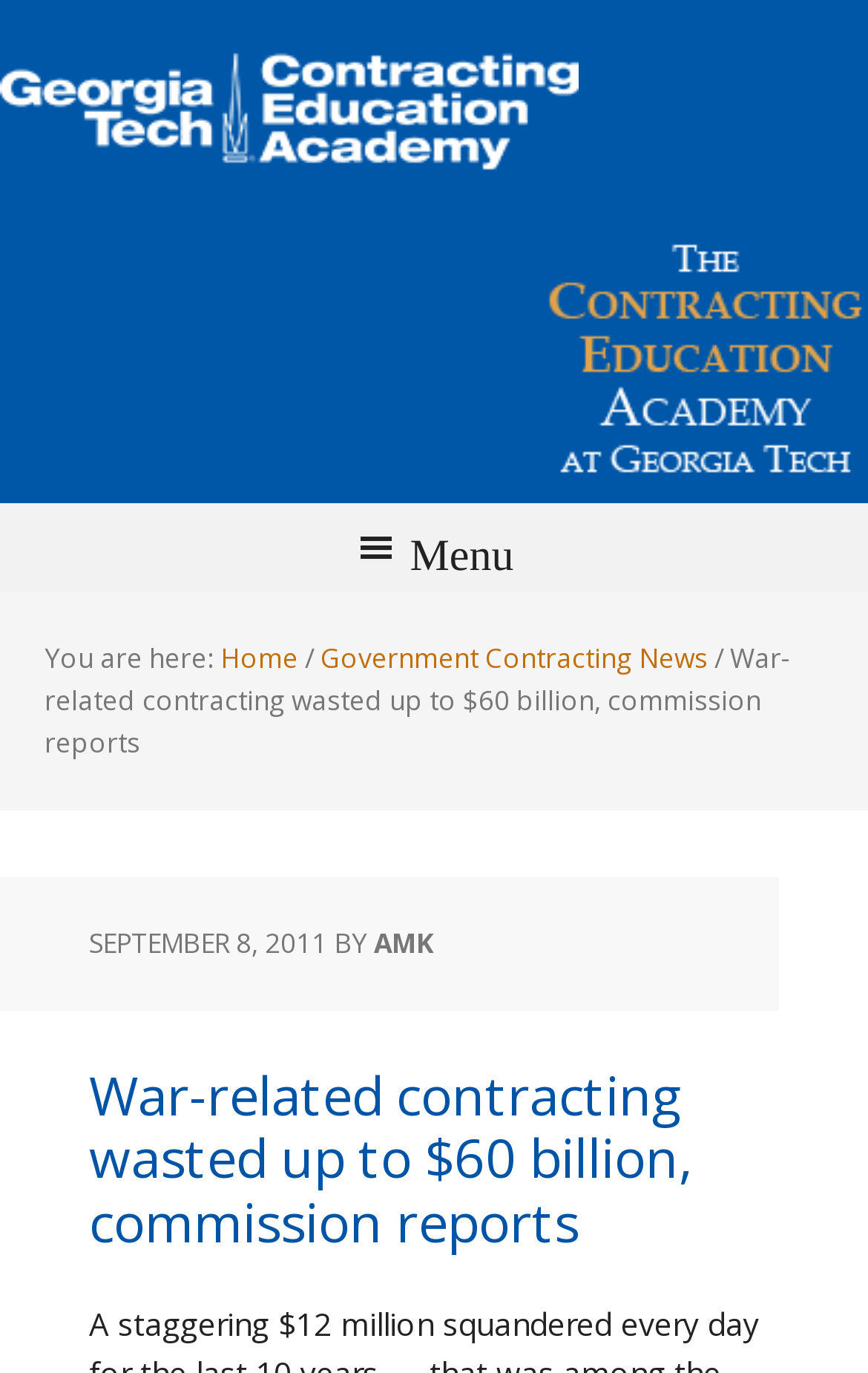Create a detailed narrative describing the layout and content of the webpage.

The webpage is about a news article titled "War-related contracting wasted up to $60 billion, commission reports" from The Contracting Education Academy. At the top left, there is a link to the academy's homepage. To the right of the link, the Contracting Academy Logo is displayed. 

Below the logo, a navigation menu labeled "Main" is situated, which contains a breadcrumb trail showing the current page's location. The trail starts with "You are here:" followed by links to "Home" and "Government Contracting News", separated by generic breadcrumb separators. The title of the current page, "War-related contracting wasted up to $60 billion, commission reports", is also part of the breadcrumb trail.

Under the navigation menu, the article's content begins with a header section that includes the publication date "SEPTEMBER 8, 2011" and the author "AMK". The main article title "War-related contracting wasted up to $60 billion, commission reports" is displayed prominently below the header section.